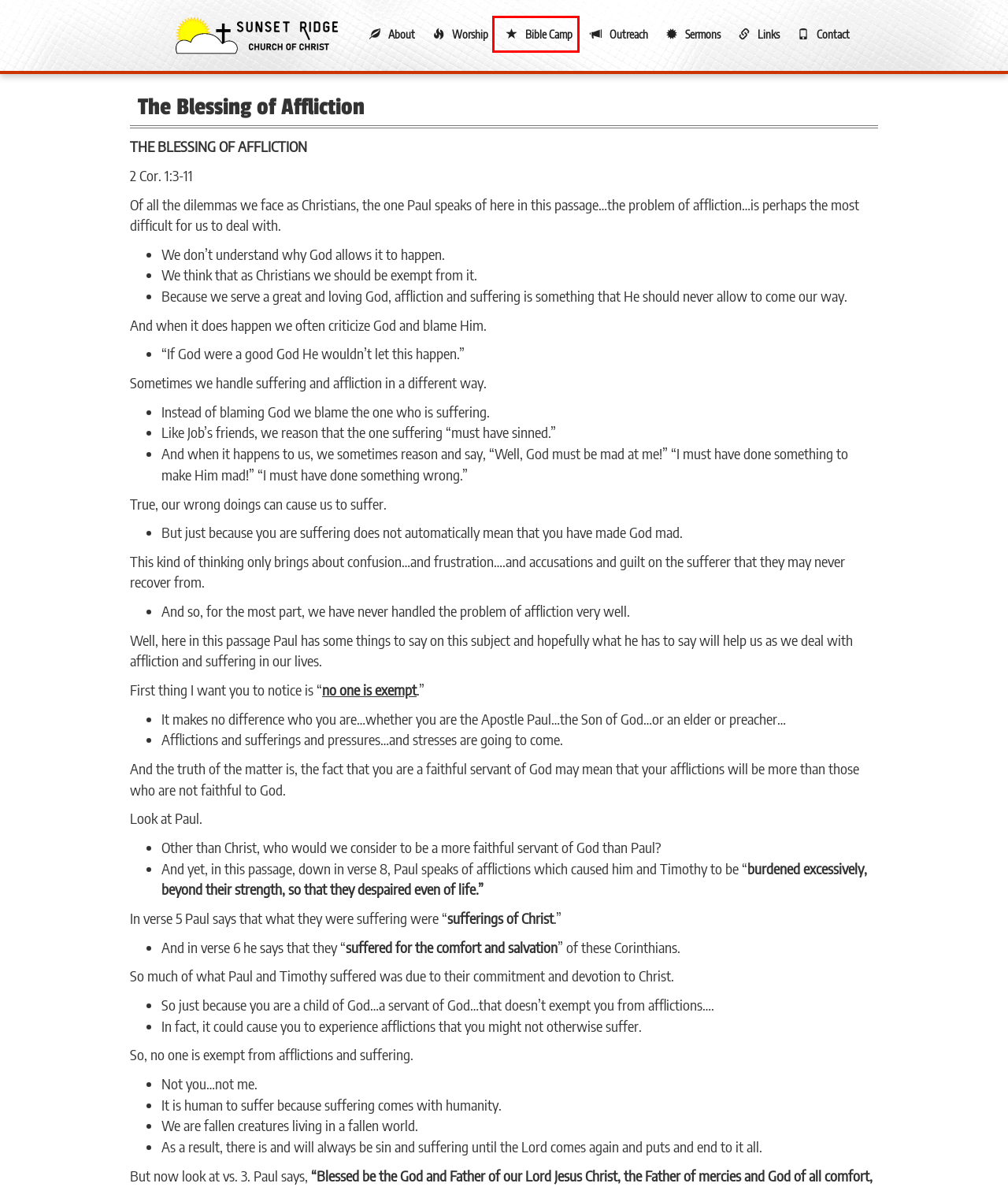You have a screenshot showing a webpage with a red bounding box highlighting an element. Choose the webpage description that best fits the new webpage after clicking the highlighted element. The descriptions are:
A. Sermons
B. Worship
C. Outreach
D. About
E. Contact
F. Heart of Texas Bible Camp
G. Links
H. Christian Devotionals by Email - Heartlight

F